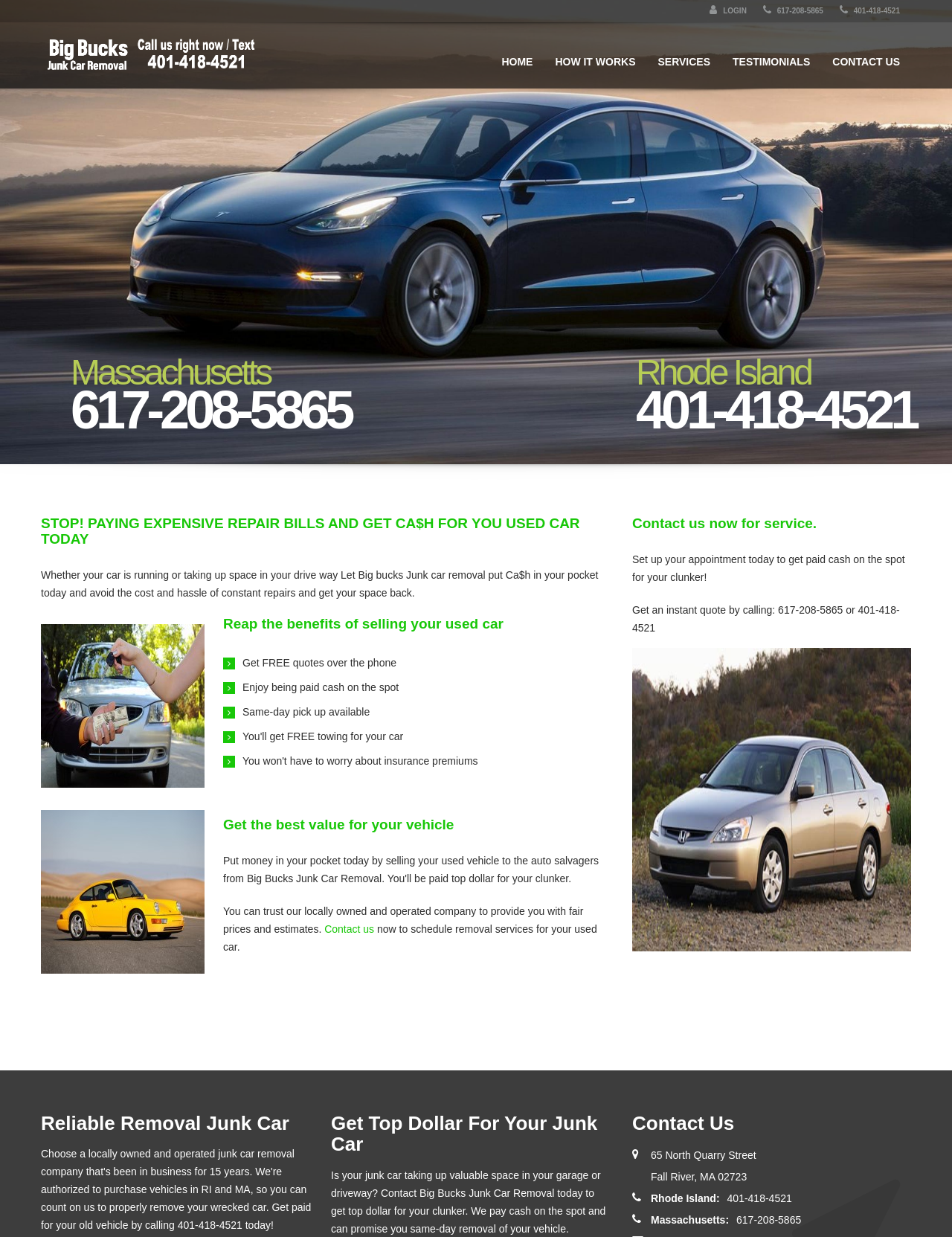Please identify the bounding box coordinates of the clickable region that I should interact with to perform the following instruction: "Navigate to the HOME page". The coordinates should be expressed as four float numbers between 0 and 1, i.e., [left, top, right, bottom].

[0.515, 0.018, 0.571, 0.072]